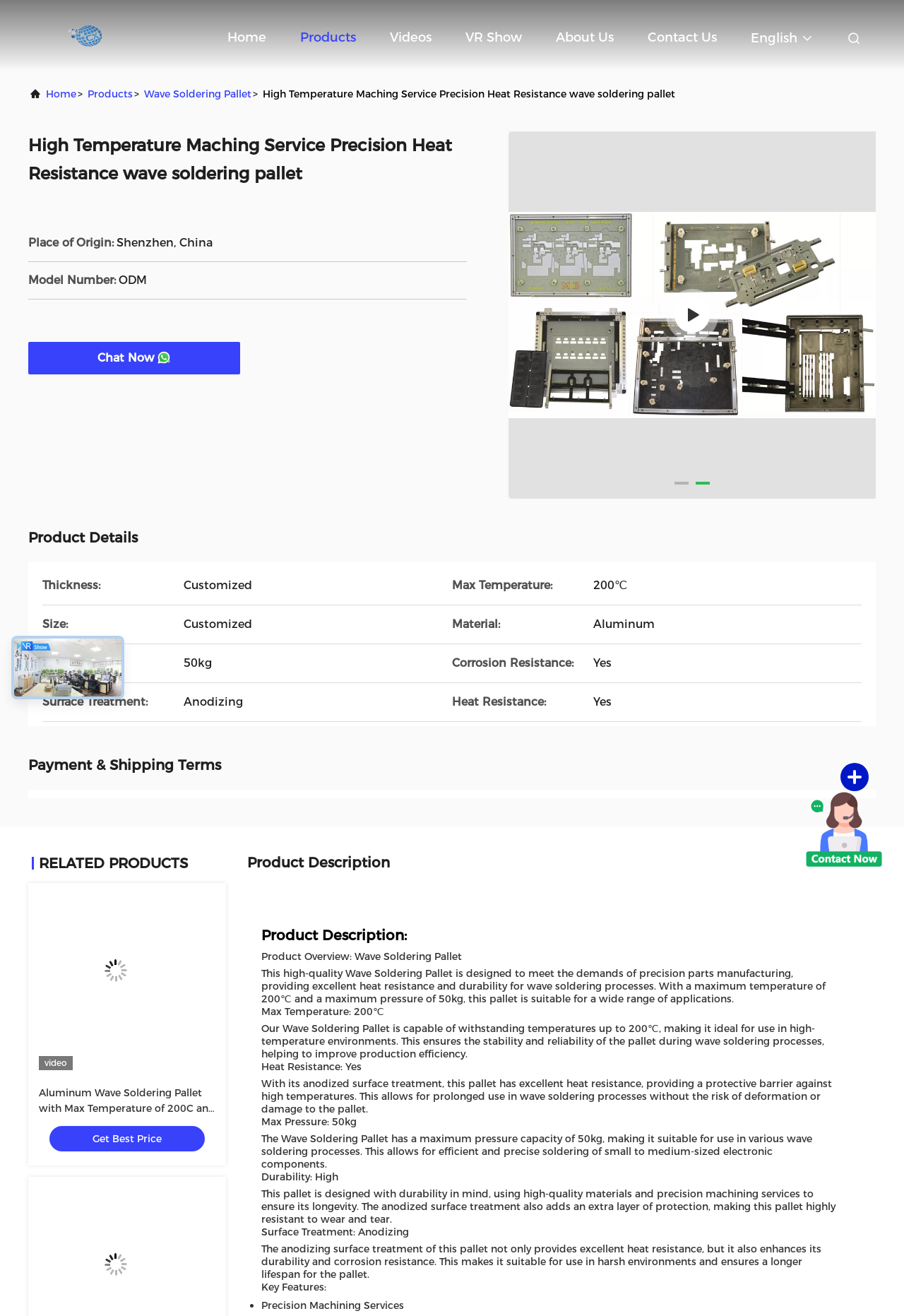What is the surface treatment of the Wave Soldering Pallet?
Using the visual information from the image, give a one-word or short-phrase answer.

Anodizing